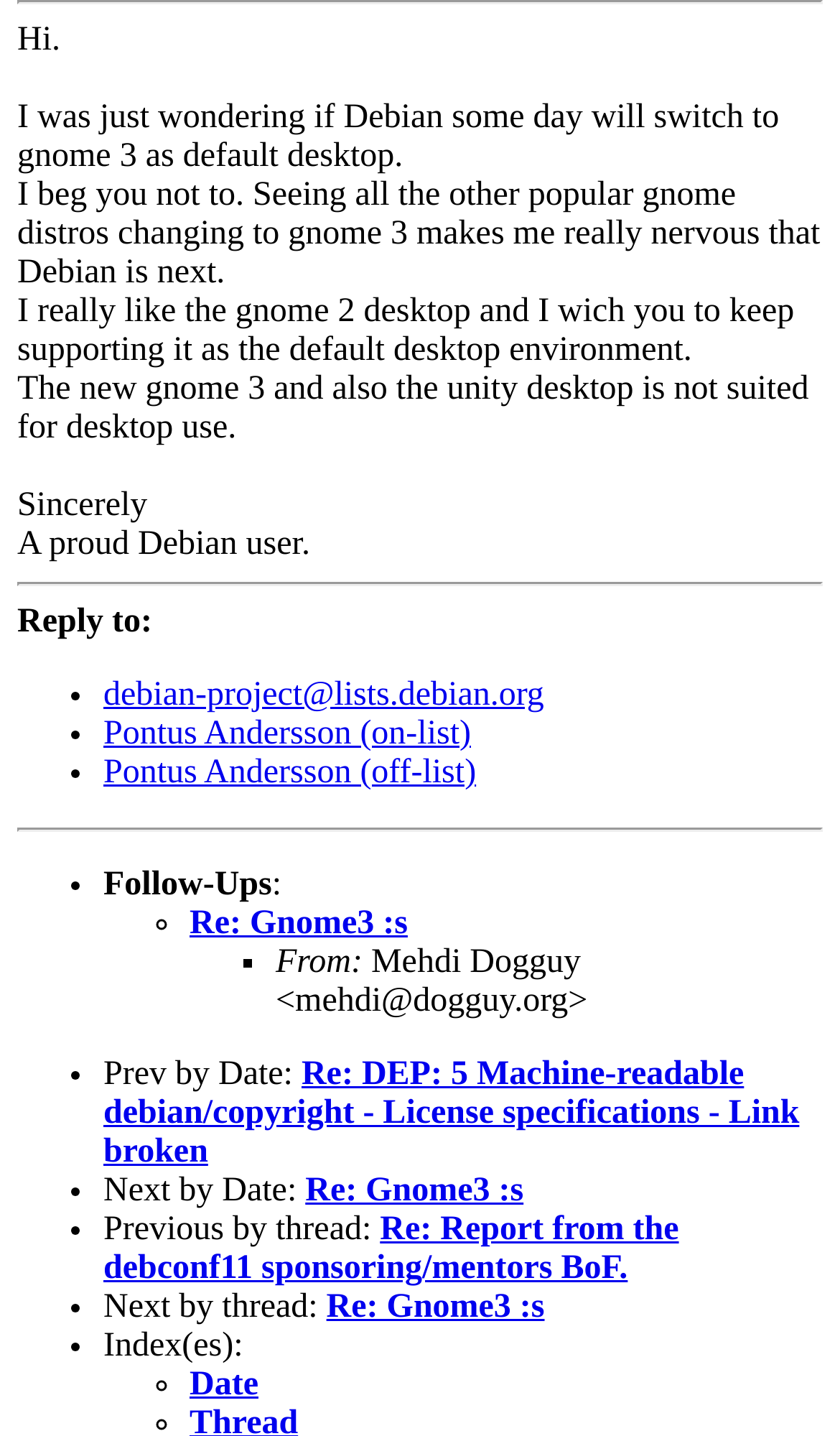Find the coordinates for the bounding box of the element with this description: "debian-project@lists.debian.org".

[0.123, 0.471, 0.648, 0.497]